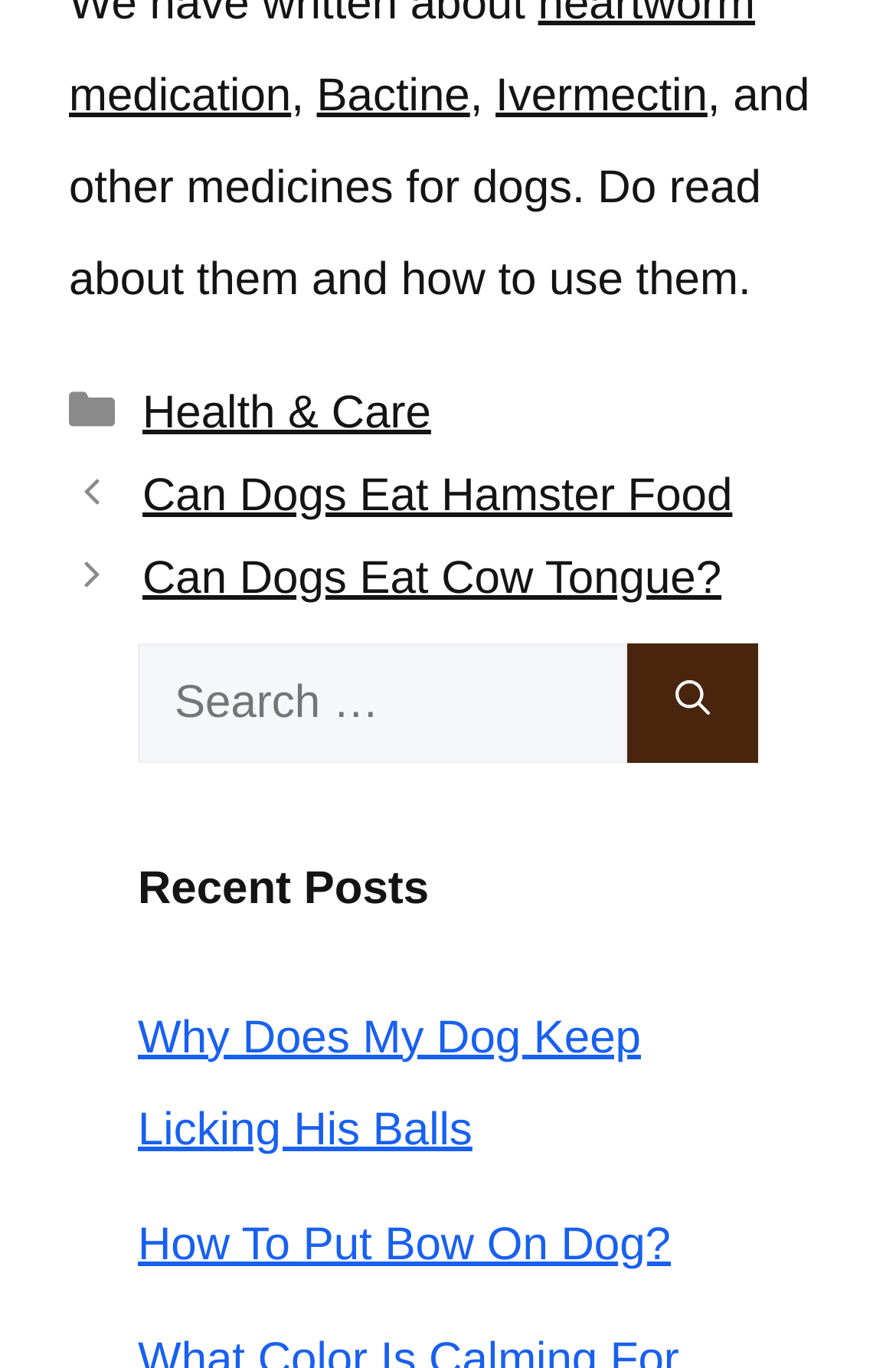Please give the bounding box coordinates of the area that should be clicked to fulfill the following instruction: "Go to 'Health & Care'". The coordinates should be in the format of four float numbers from 0 to 1, i.e., [left, top, right, bottom].

[0.159, 0.284, 0.481, 0.321]